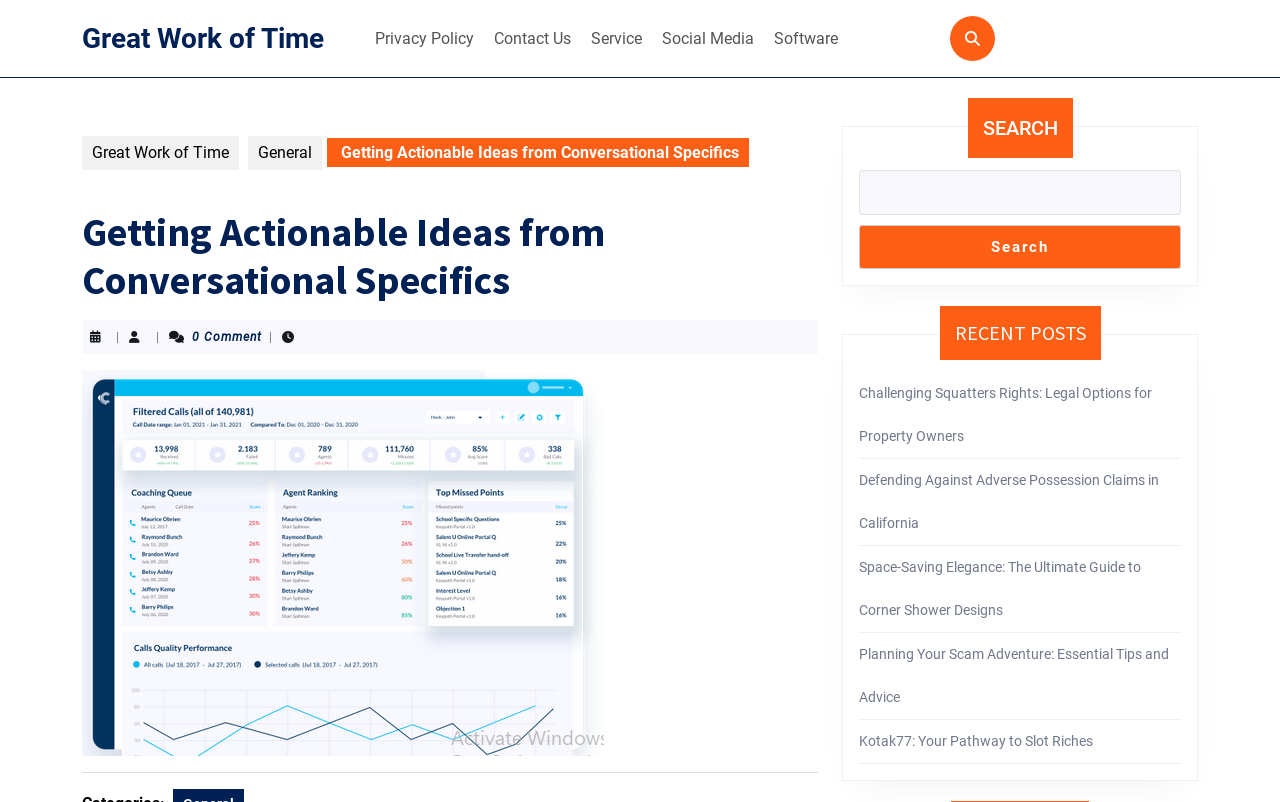Respond with a single word or phrase to the following question: What is the category of the post 'Challenging Squatters Rights: Legal Options for Property Owners'?

Legal